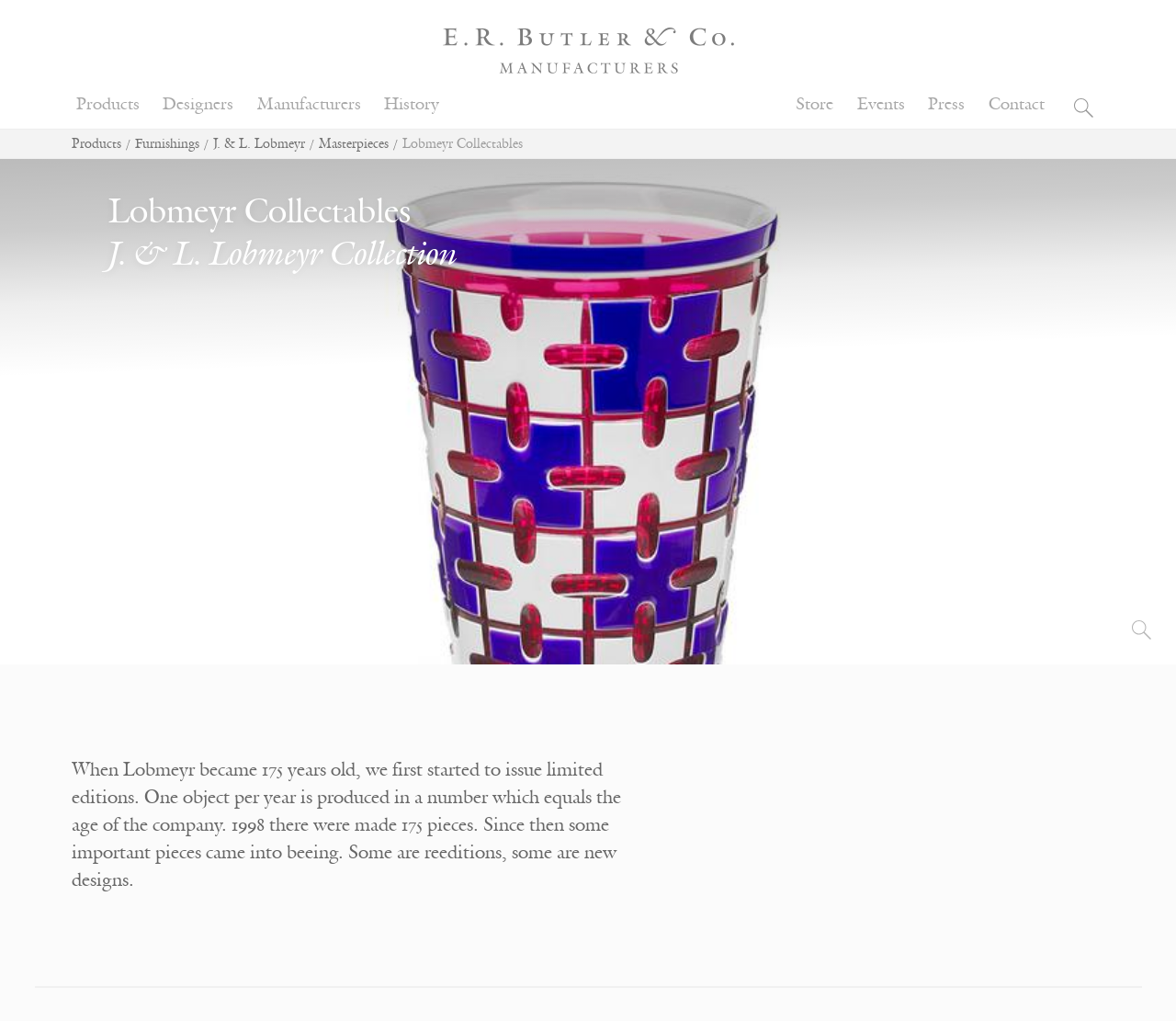How many pieces were made in 1998?
Offer a detailed and full explanation in response to the question.

The article states that in 1998, 175 pieces were made, which is equal to the age of the company at that time.